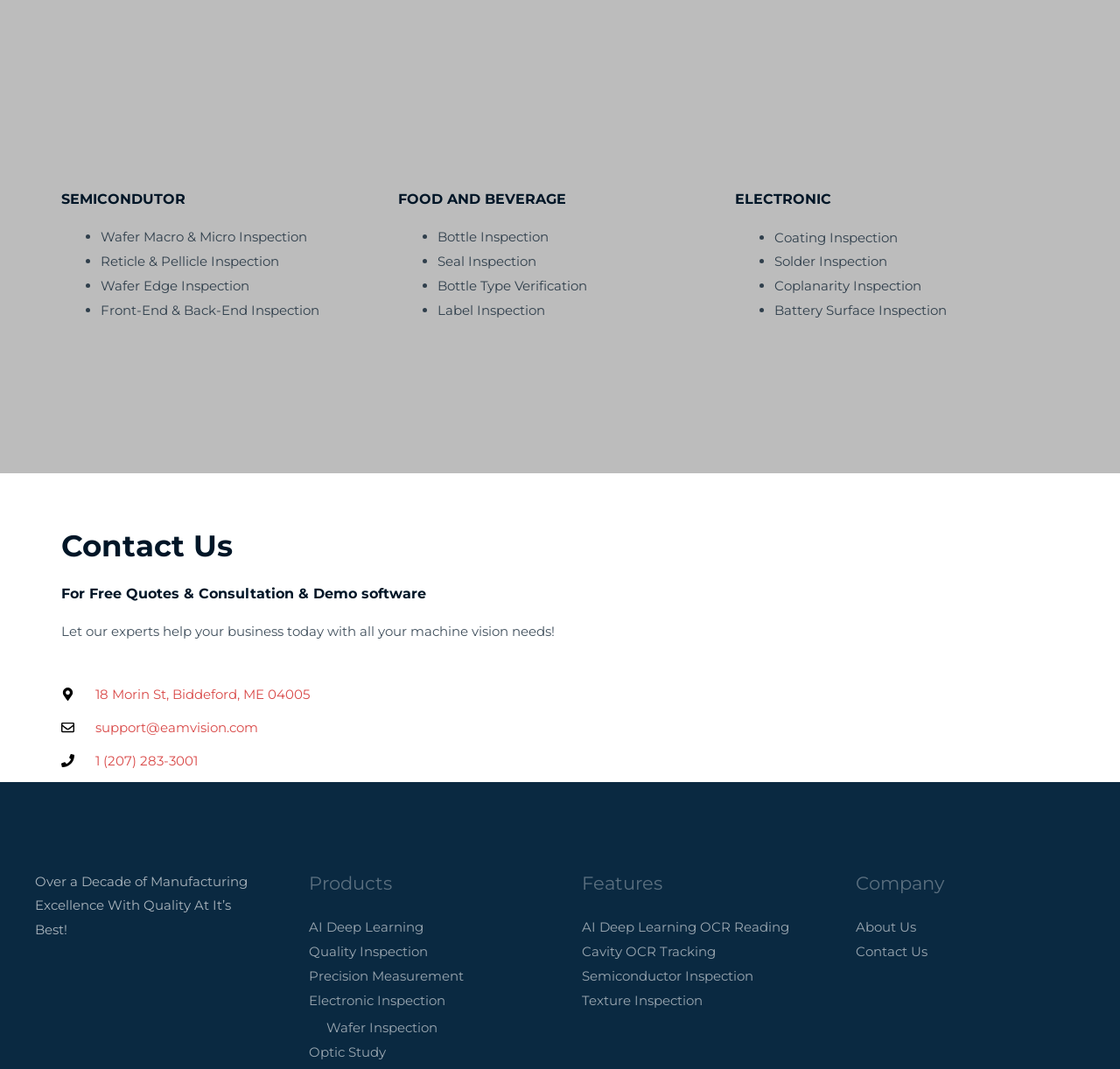Identify the bounding box coordinates of the clickable region to carry out the given instruction: "Go to About Us".

[0.764, 0.859, 0.818, 0.875]